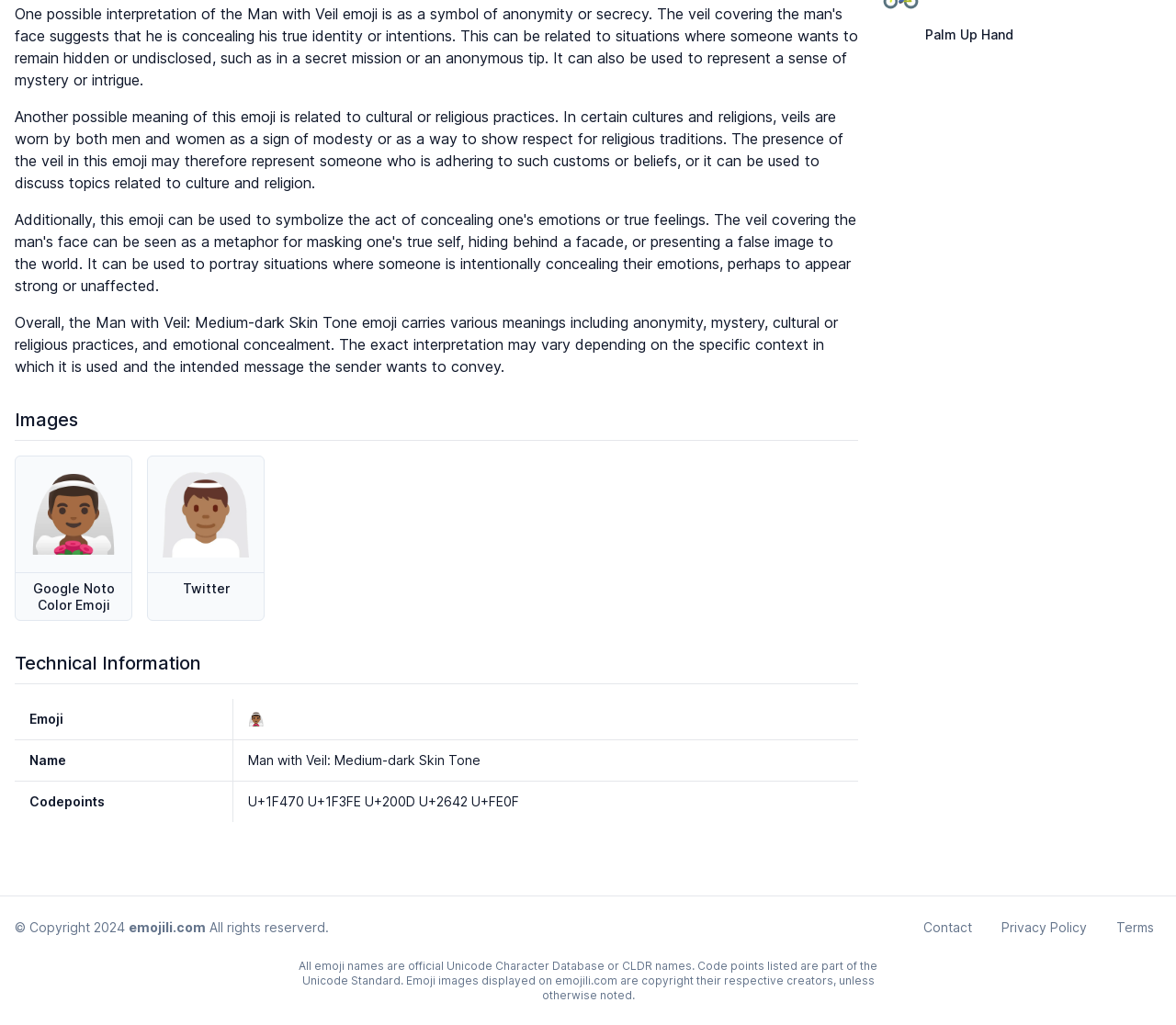Return the bounding box coordinates of the UI element that corresponds to this description: "🫴Palm Up Hand". The coordinates must be given as four float numbers in the range of 0 and 1, [left, top, right, bottom].

[0.748, 0.013, 0.988, 0.056]